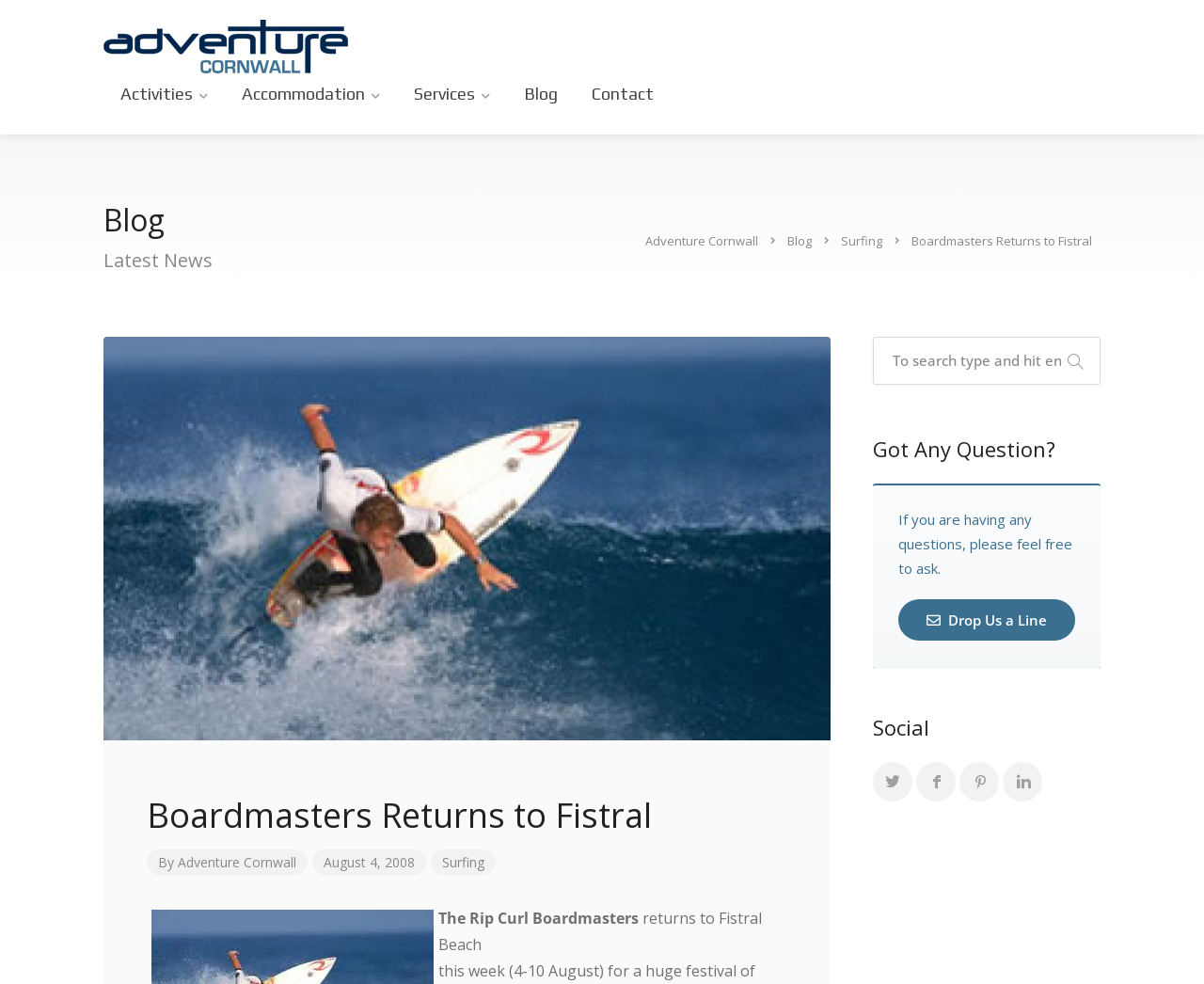Respond to the question below with a single word or phrase:
What is the date of the festival?

August 4, 2008